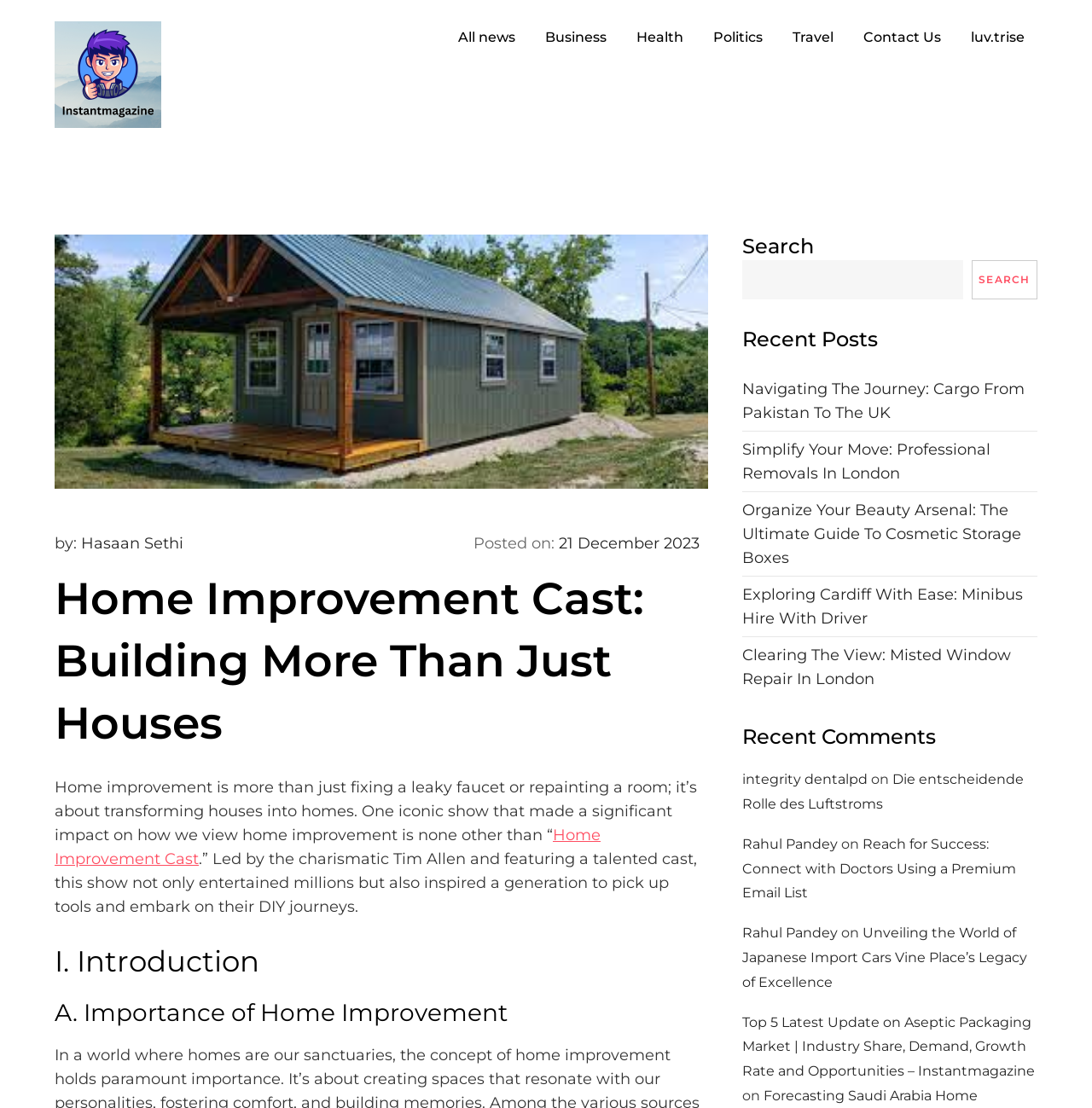What is the category of the article 'Navigating The Journey: Cargo From Pakistan To The UK'?
Refer to the image and respond with a one-word or short-phrase answer.

Business